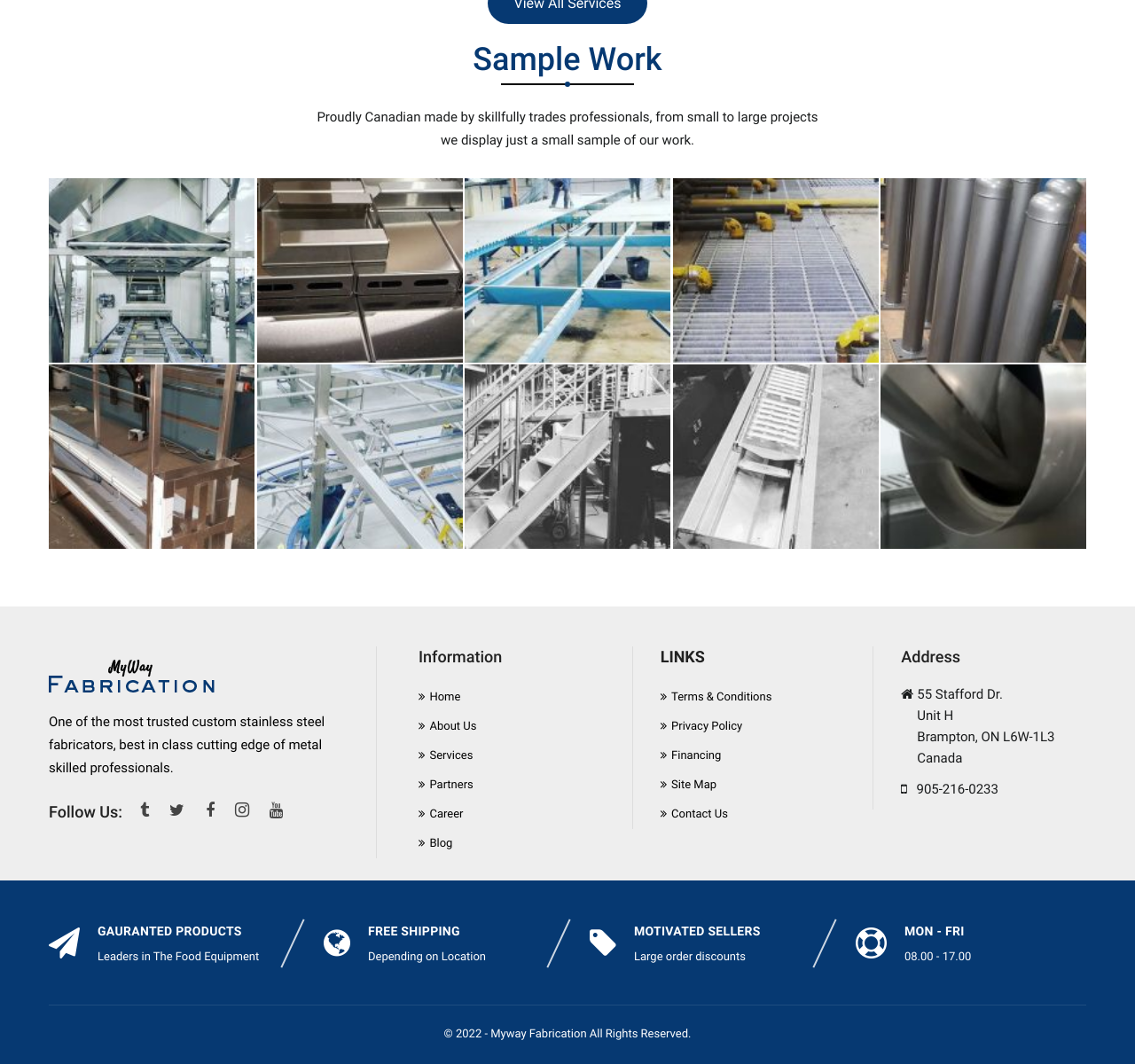Provide a brief response using a word or short phrase to this question:
What is the address of the company?

55 Stafford Dr., Unit H, Brampton, ON L6W-1L3, Canada